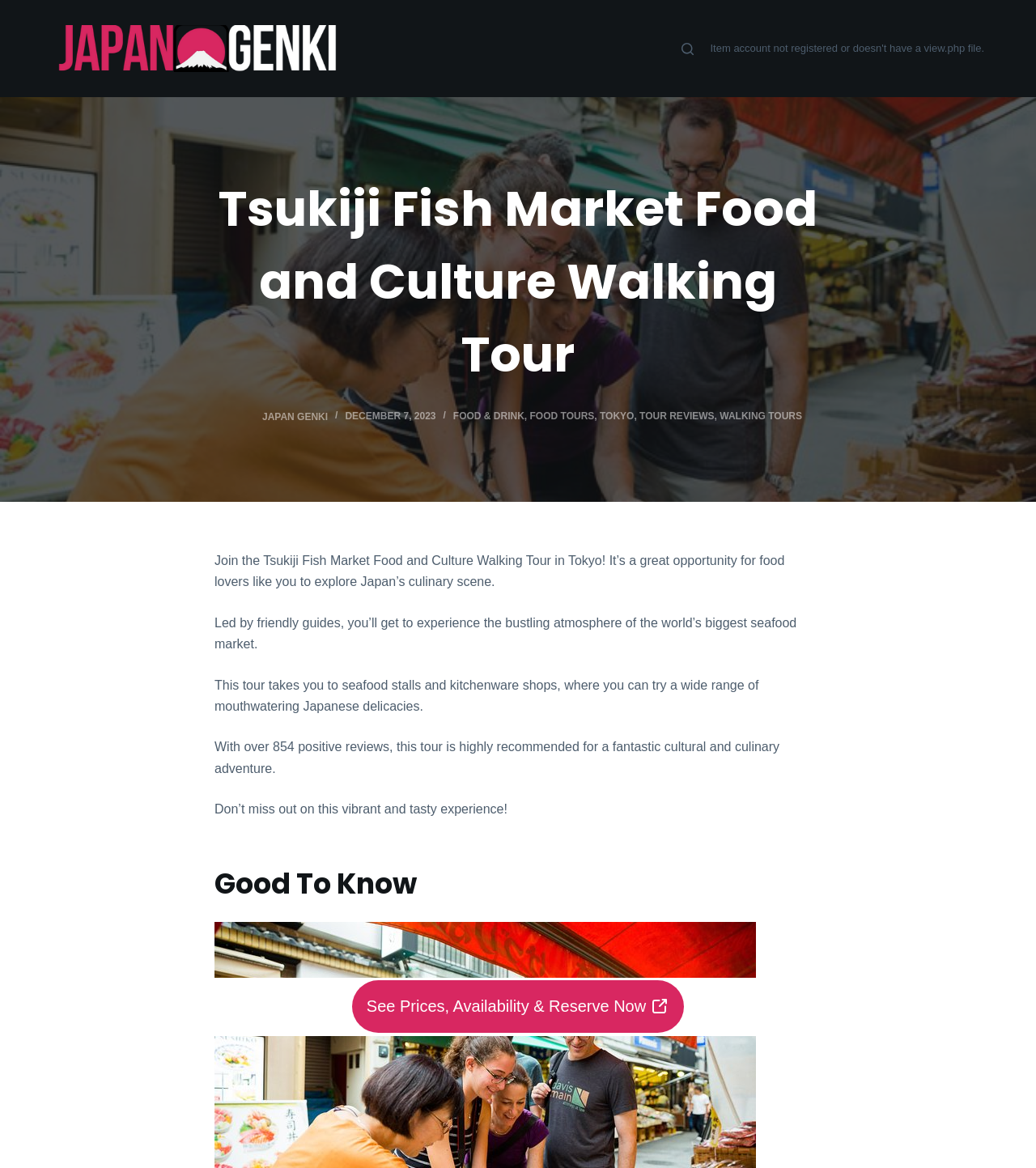How many positive reviews does the tour have?
Carefully analyze the image and provide a detailed answer to the question.

I found the answer by reading the static text element that mentions 'With over 854 positive reviews, this tour is highly recommended for a fantastic cultural and culinary adventure.' which provides information about the tour's reviews.